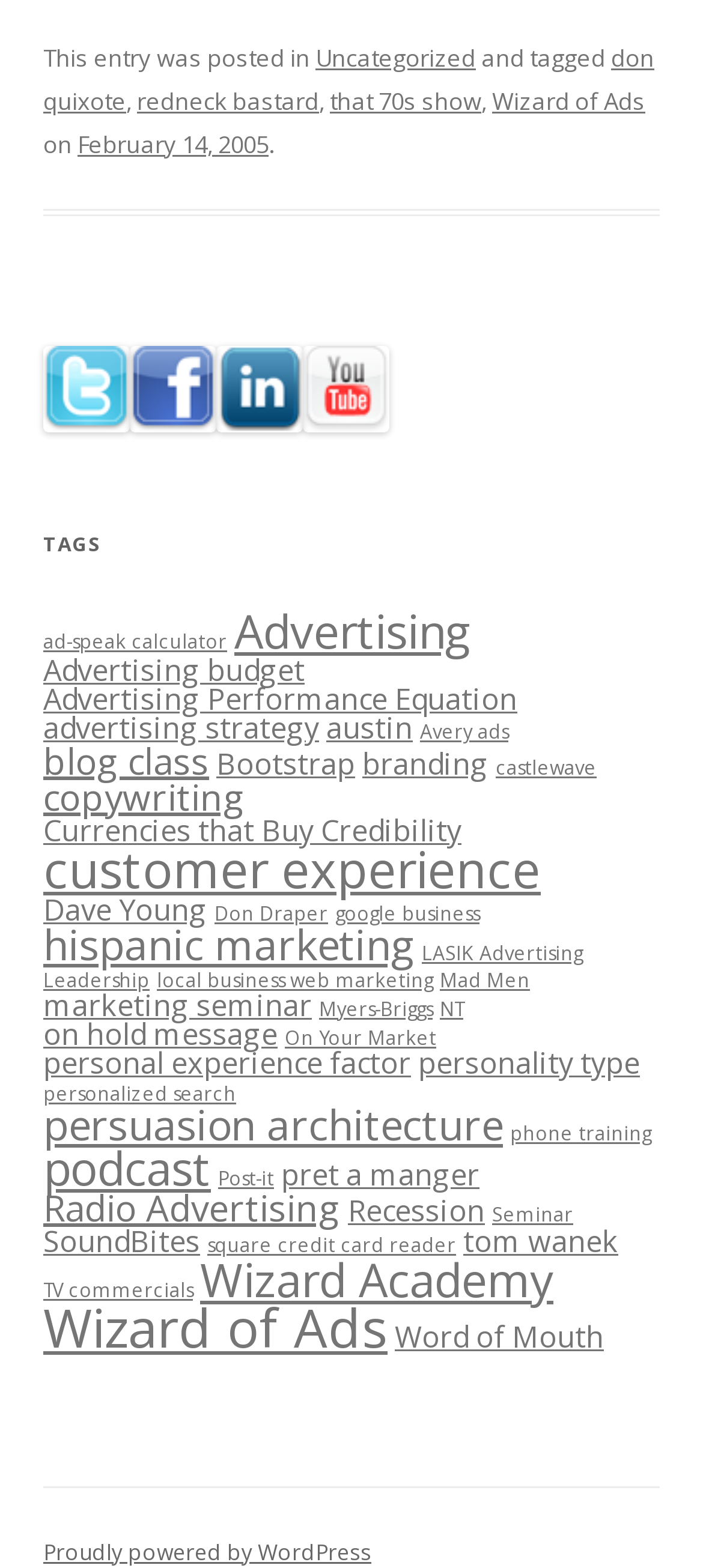Provide a brief response using a word or short phrase to this question:
What is the platform powering the website?

WordPress